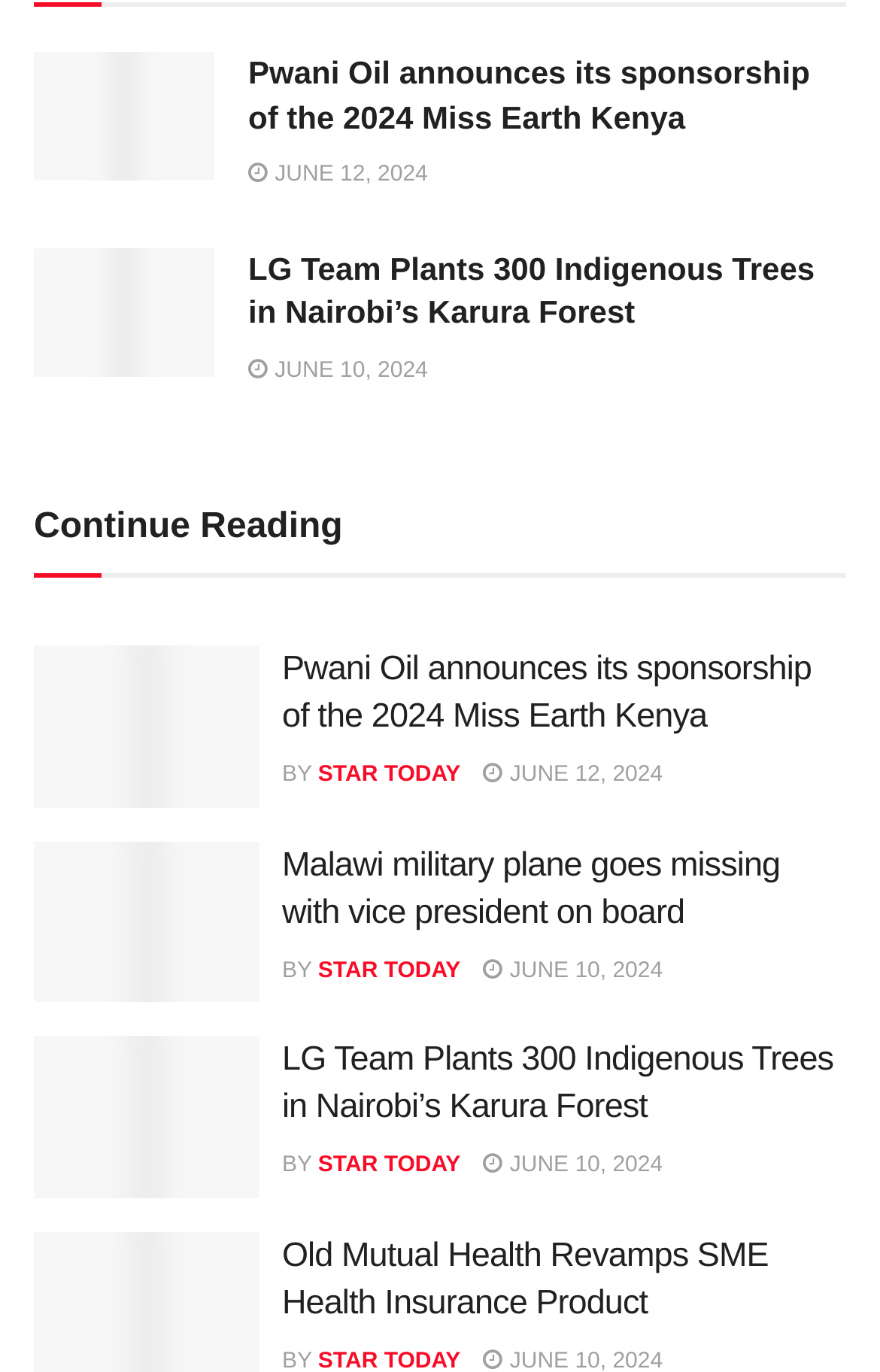Please identify the bounding box coordinates of the clickable element to fulfill the following instruction: "Check the date of the article about Old Mutual Health revamping SME Health Insurance Product". The coordinates should be four float numbers between 0 and 1, i.e., [left, top, right, bottom].

[0.549, 0.841, 0.753, 0.859]